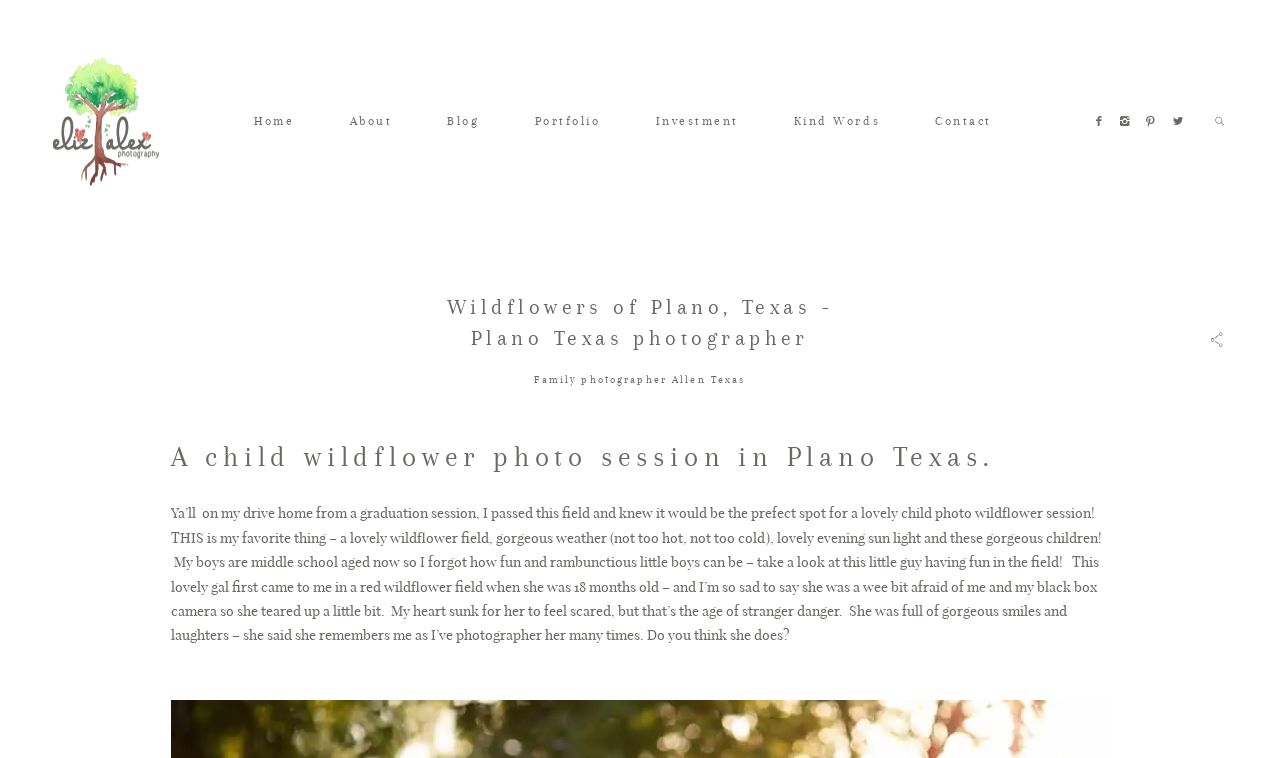Please answer the following question using a single word or phrase: 
What is the purpose of the textbox at the bottom of the webpage?

type here